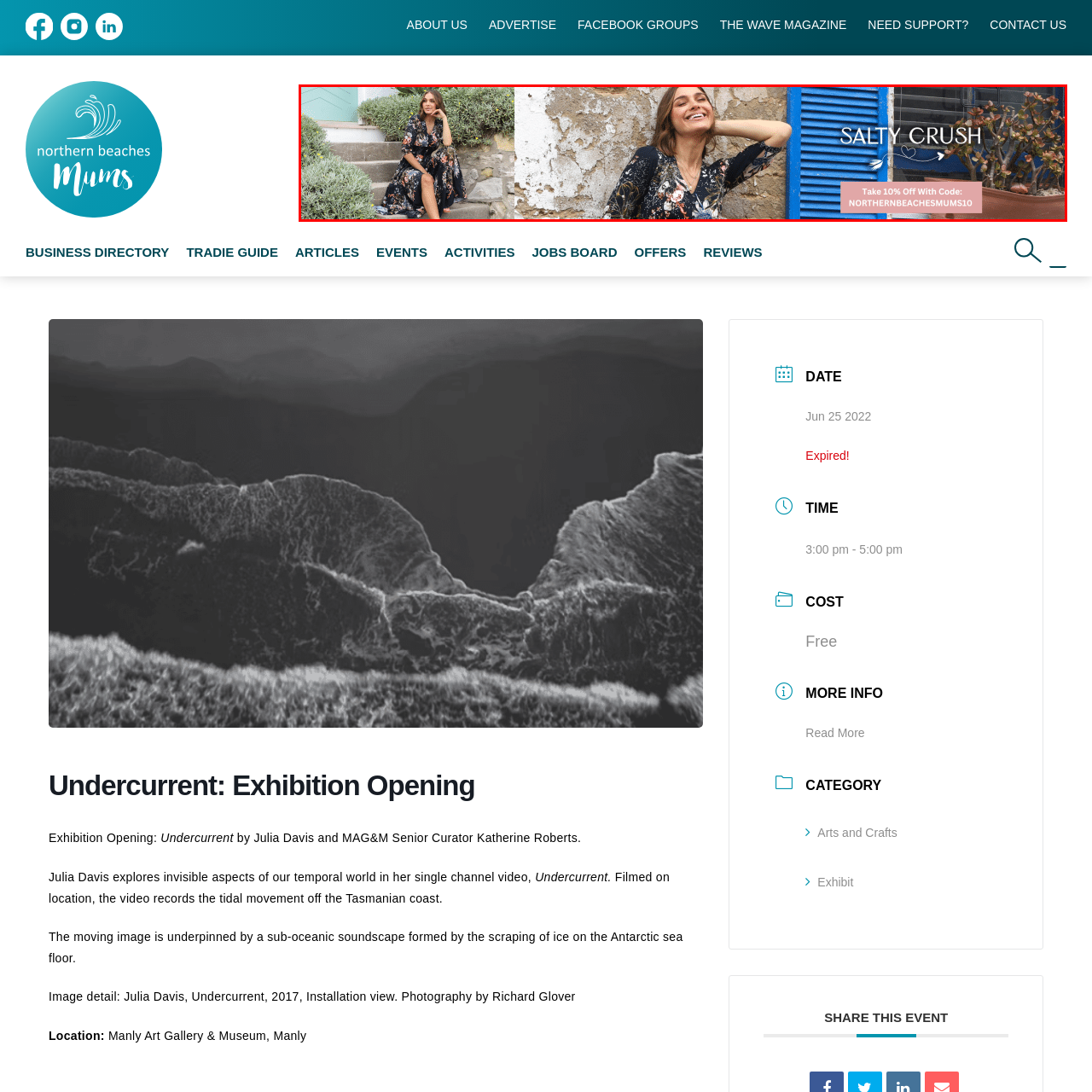Provide an in-depth description of the scene highlighted by the red boundary in the image.

The image features a cheerful woman in a floral dress, seated on steps surrounded by lush greenery. She has a warm smile and exudes a relaxed, carefree vibe, embodying a summer aesthetic. The background showcases a textured, weathered wall alongside a vibrant blue shutter, enhancing the charming coastal atmosphere. This promotional graphic for "Salty Crush" highlights a special offer of 10% off with the code "NORTHERNBEACHESMUMS10," inviting viewers to engage with the brand while reflecting the lifestyle that resonates with the Northern Beaches community.